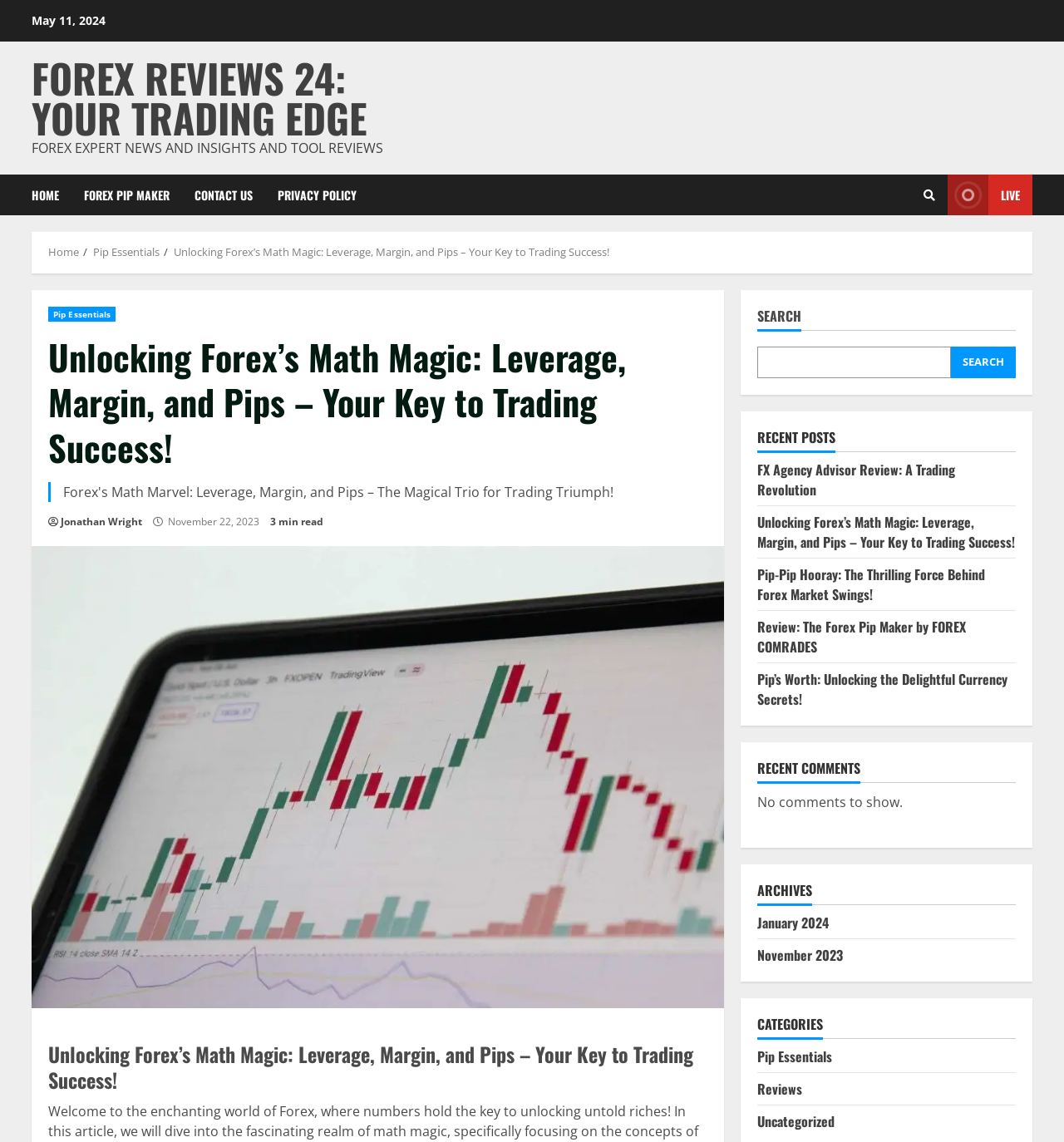How many minutes does it take to read the current article?
Use the image to answer the question with a single word or phrase.

3 min